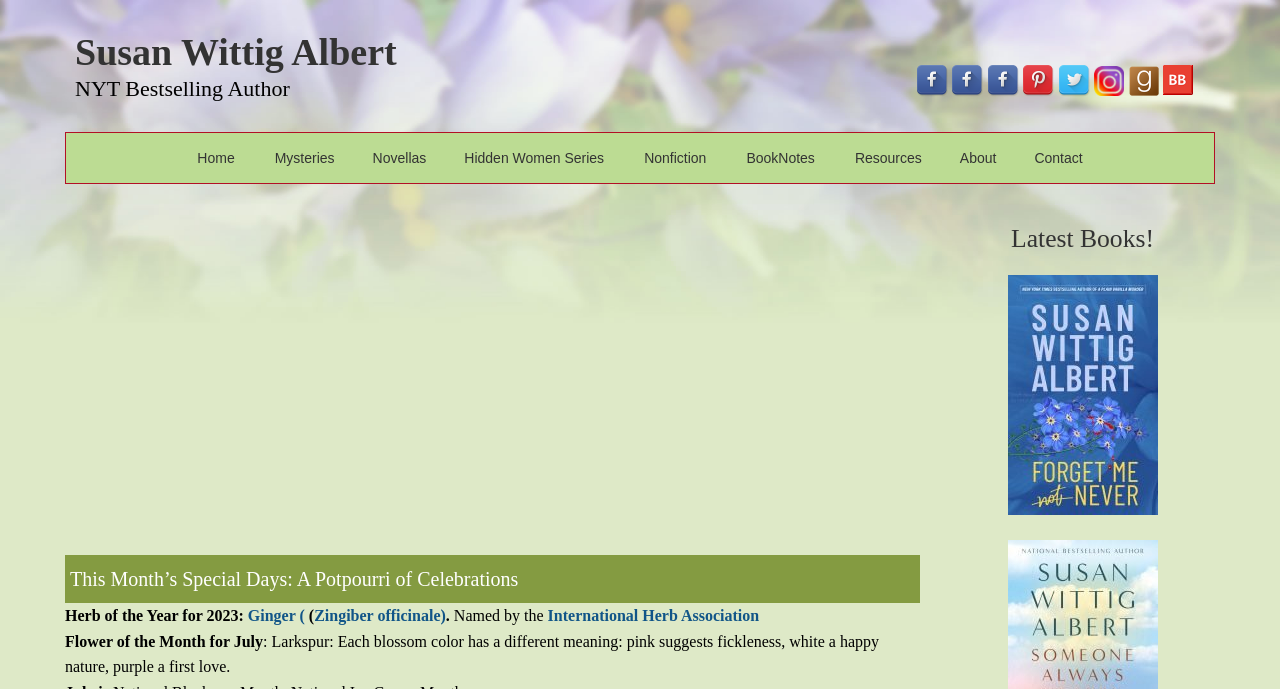Please answer the following question using a single word or phrase: 
What social media platforms are linked on the webpage?

Facebook, Pinterest, Twitter, Instagram, goodreads, Bookbub